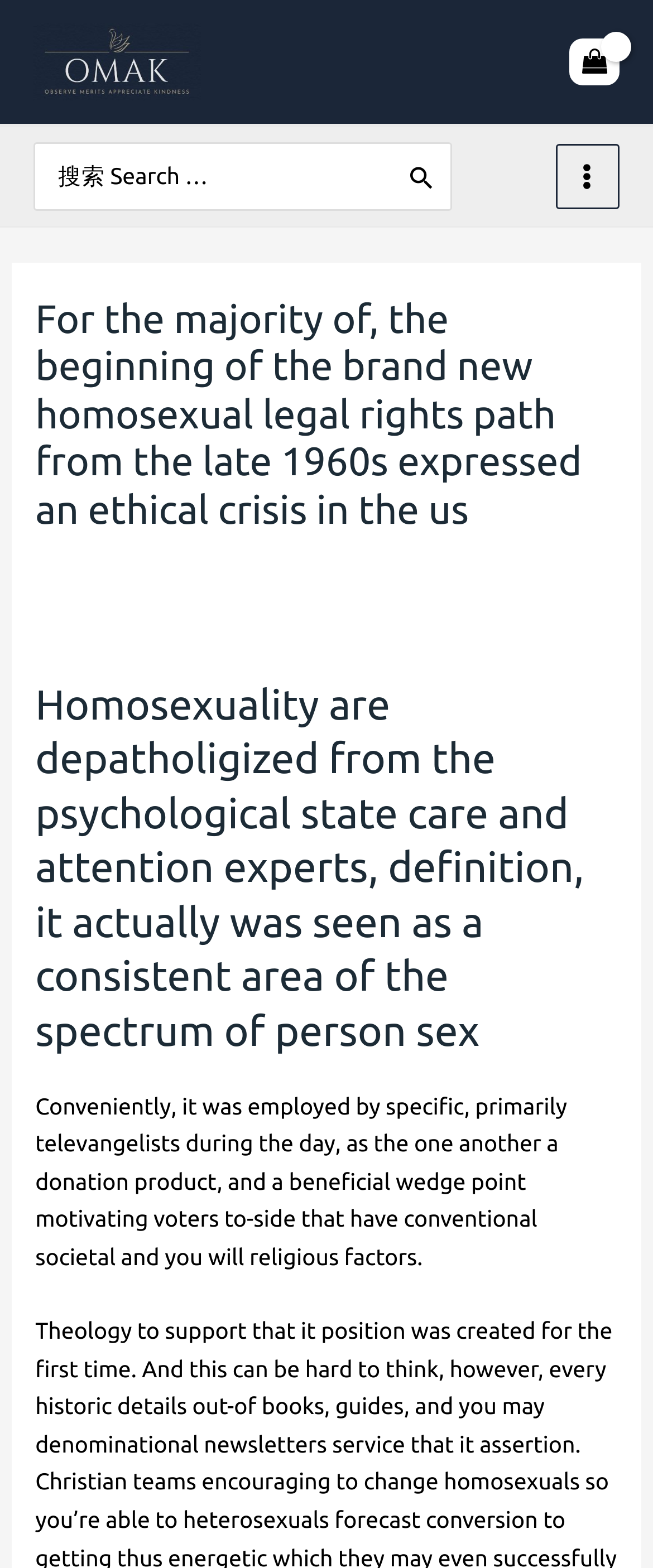How many search results are shown?
Please answer the question with as much detail and depth as you can.

The search bar is present on the webpage, but there are no search results shown, indicating that no search query has been entered or submitted yet.